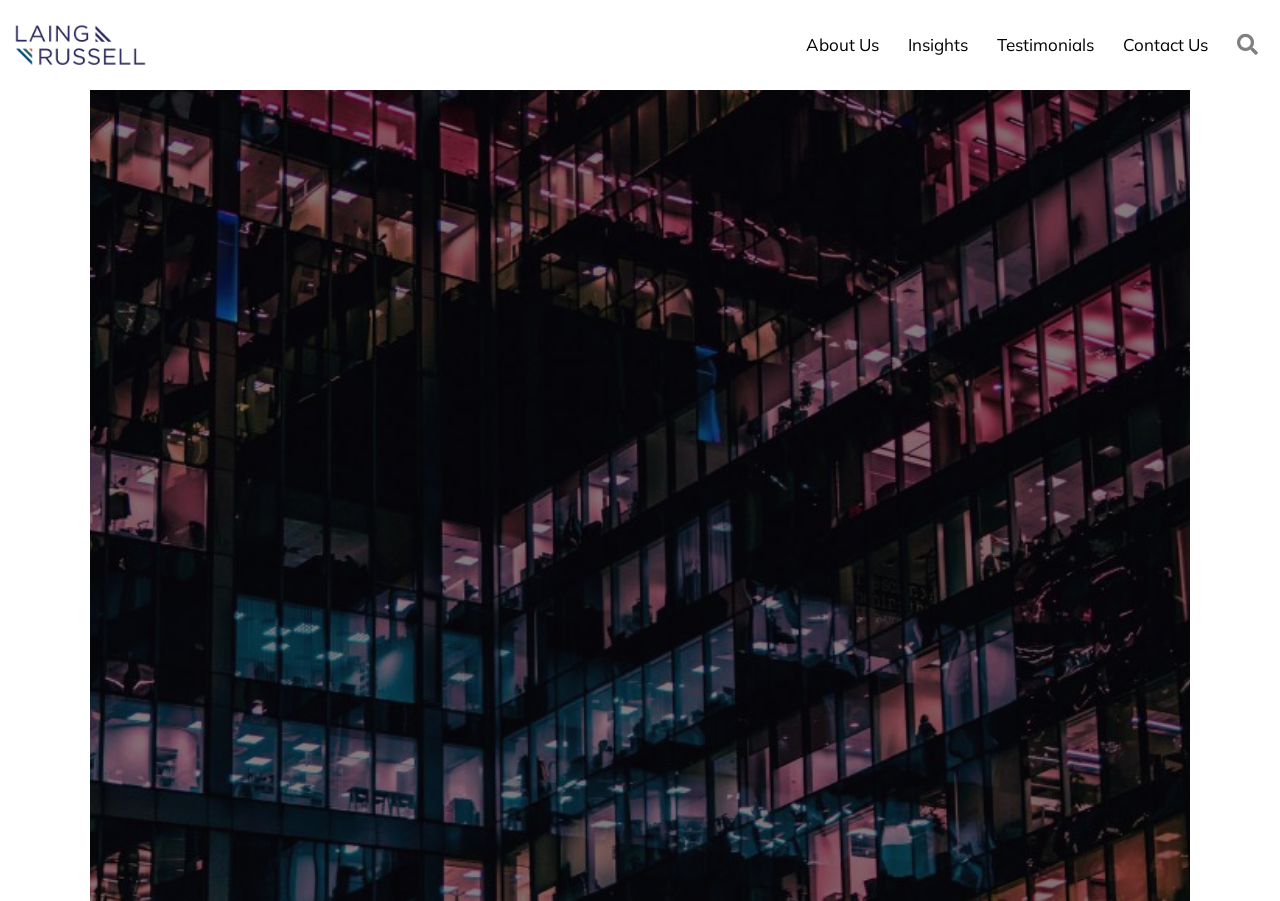Carefully examine the image and provide an in-depth answer to the question: What is the last navigation link?

I looked at the navigation element with the description 'Menu' and found its last child link element, which has the description 'Search'.